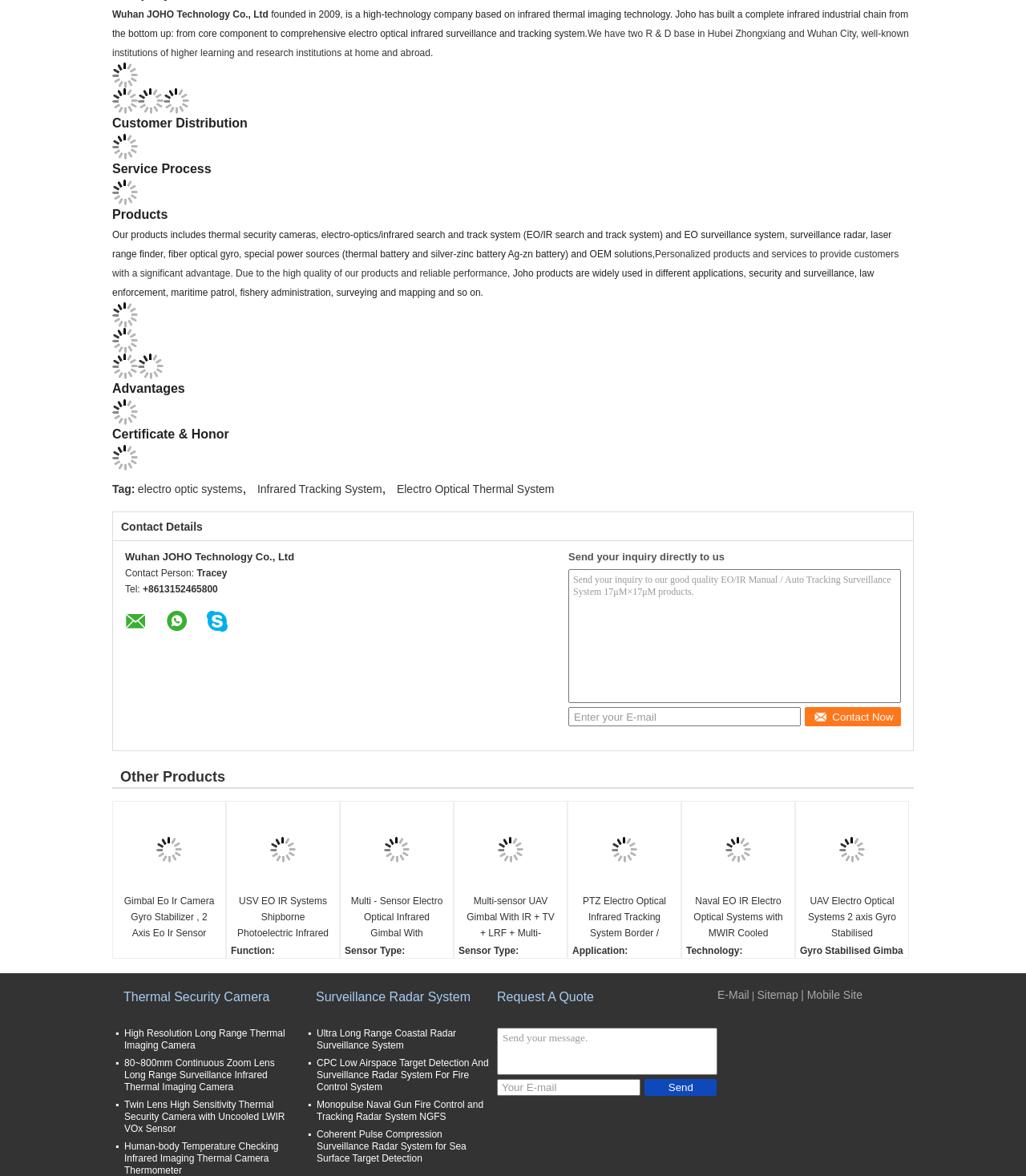Can you identify the bounding box coordinates of the clickable region needed to carry out this instruction: 'Learn more about the 'Electro Optical Thermal System''? The coordinates should be four float numbers within the range of 0 to 1, stated as [left, top, right, bottom].

[0.387, 0.41, 0.54, 0.421]